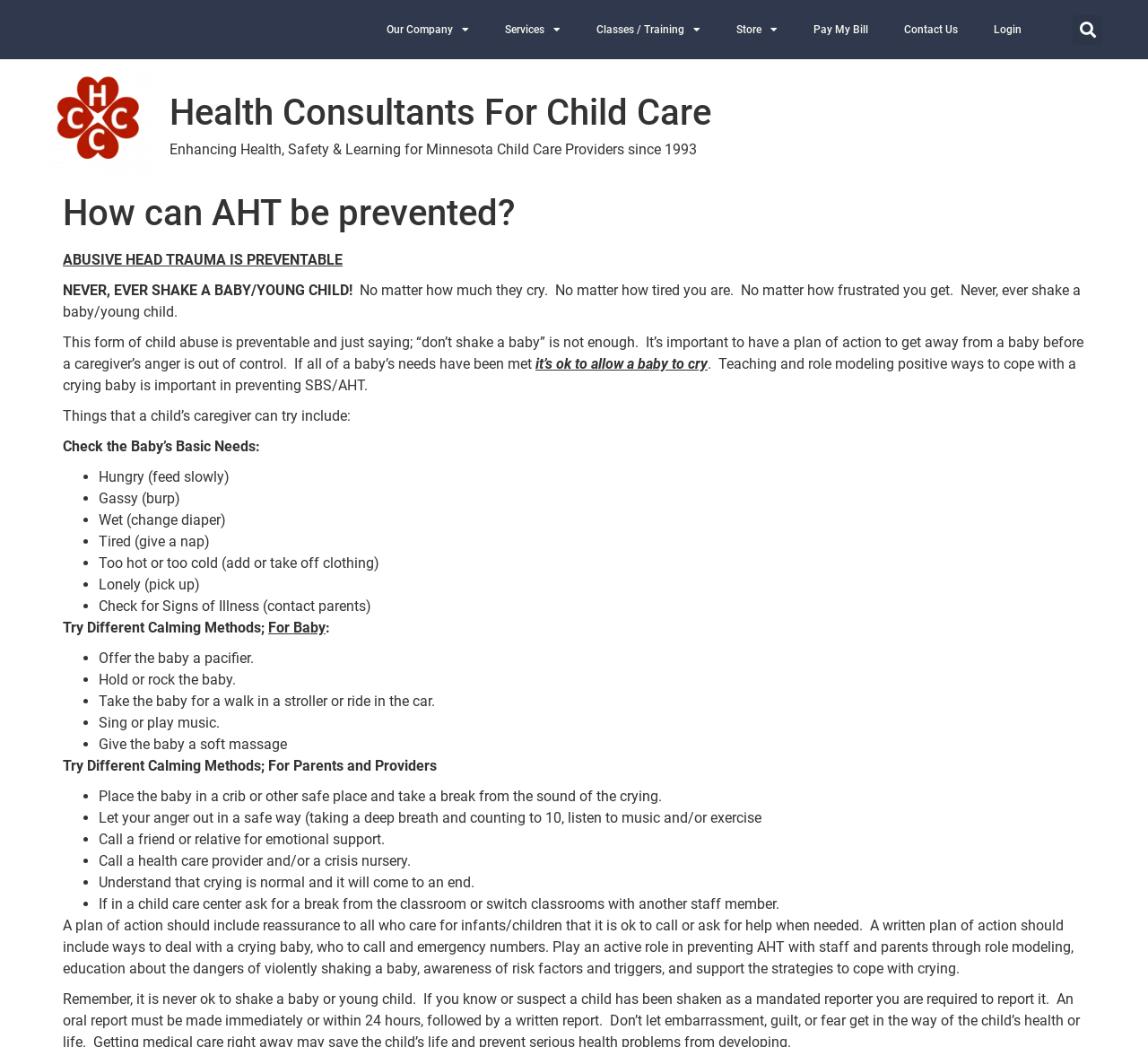How many links are there in the top navigation menu?
From the image, respond using a single word or phrase.

6